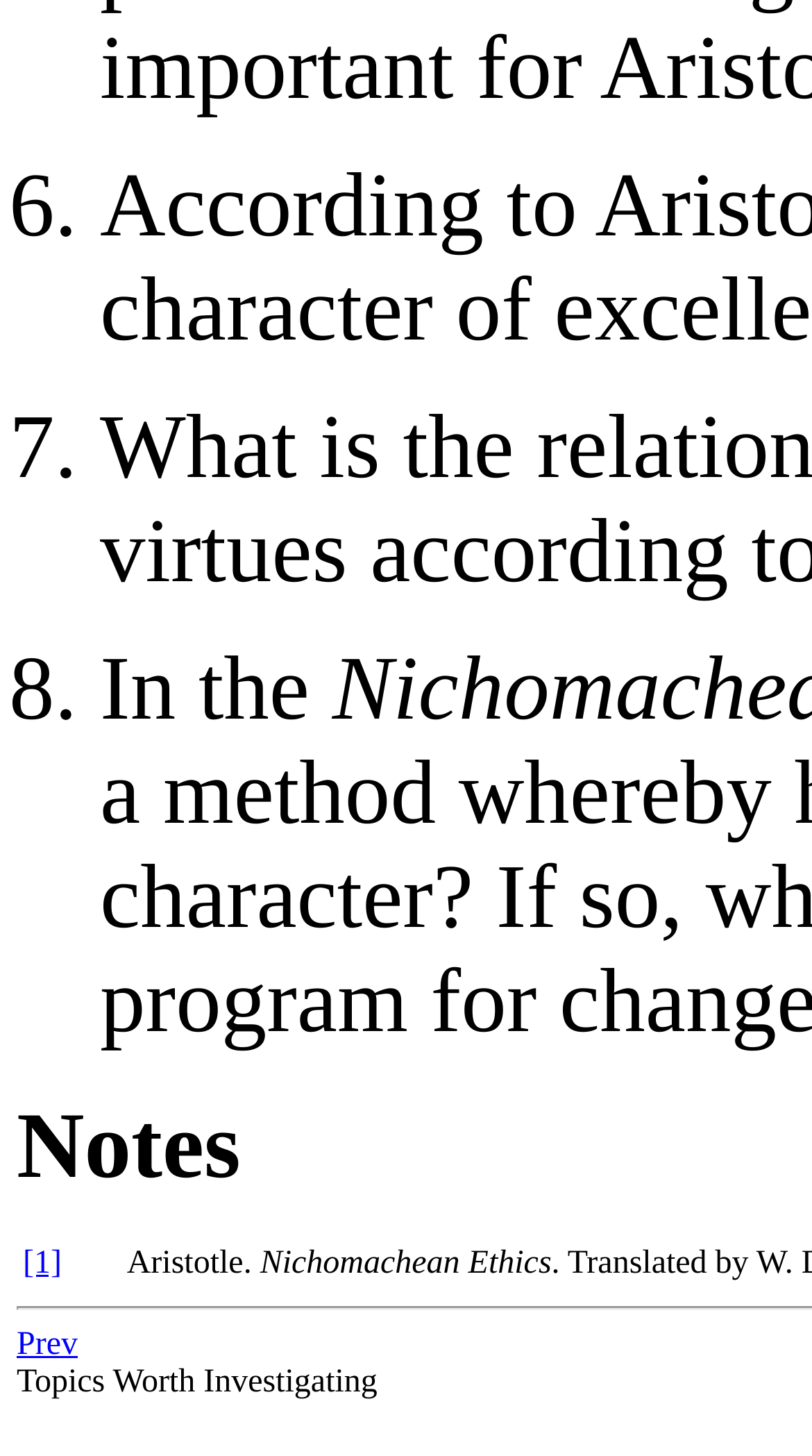Extract the bounding box of the UI element described as: "Connectivity: Smartboard VS Smart TV".

None